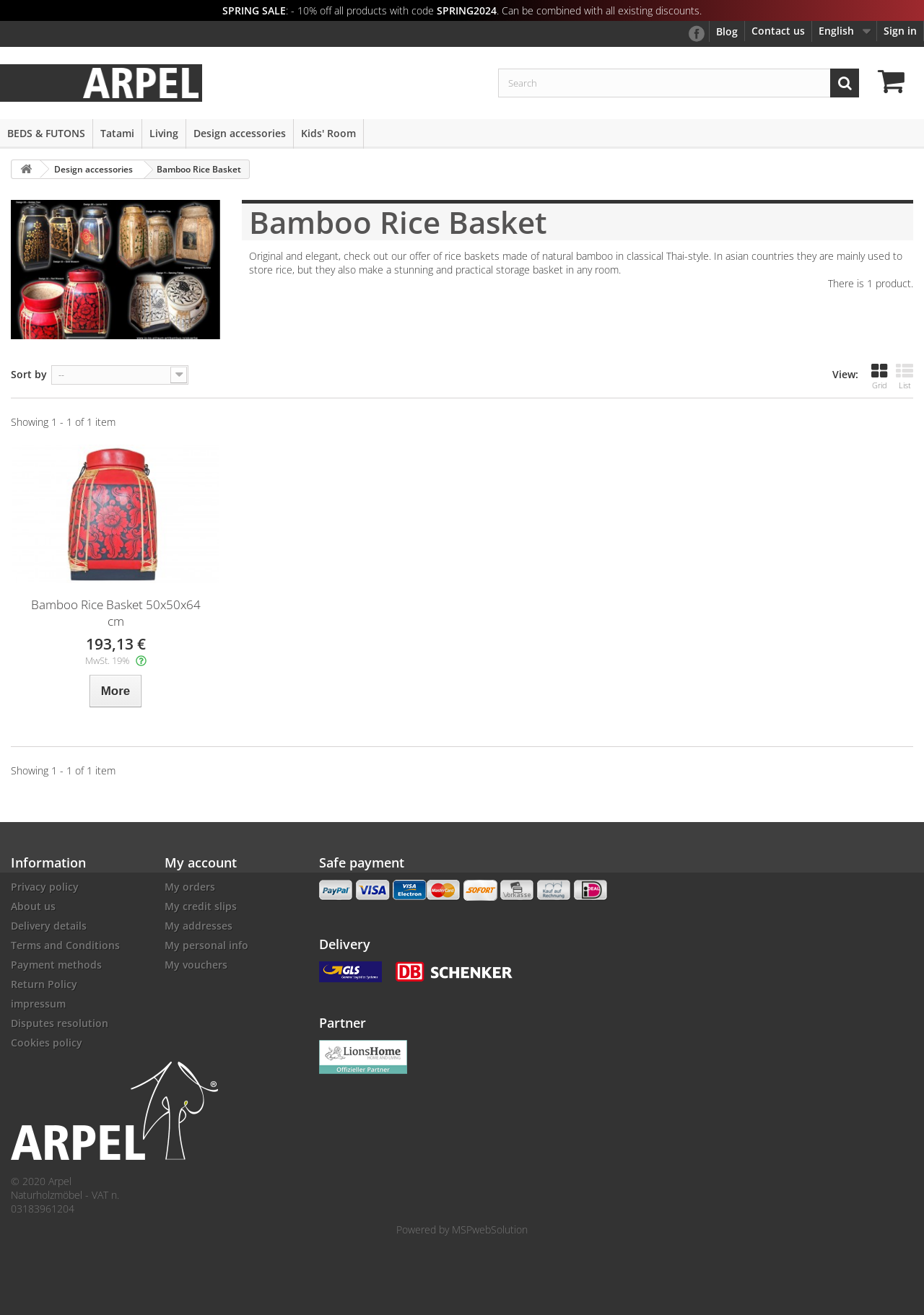Identify the bounding box coordinates of the region that needs to be clicked to carry out this instruction: "Sign in". Provide these coordinates as four float numbers ranging from 0 to 1, i.e., [left, top, right, bottom].

[0.949, 0.016, 0.999, 0.031]